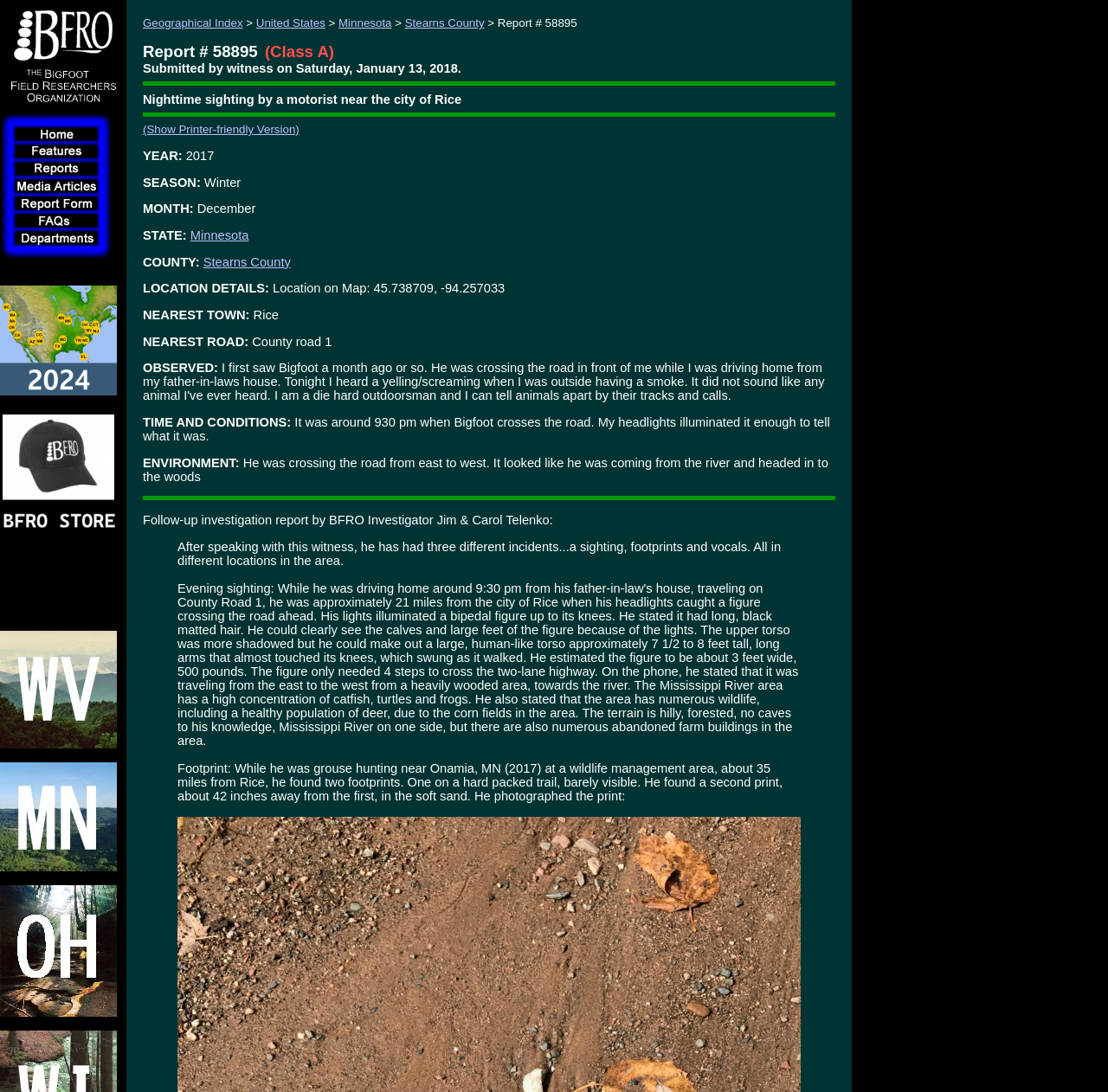Locate the bounding box coordinates of the clickable element to fulfill the following instruction: "Click the link to Stearns County". Provide the coordinates as four float numbers between 0 and 1 in the format [left, top, right, bottom].

[0.365, 0.015, 0.437, 0.027]